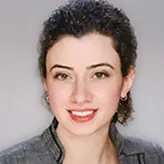How many languages is Dr. Hassanlou fluent in?
Using the details shown in the screenshot, provide a comprehensive answer to the question.

The caption states that Dr. Hassanlou is fluent in English, French, and Farsi, which means she can communicate effectively with patients from diverse linguistic backgrounds.